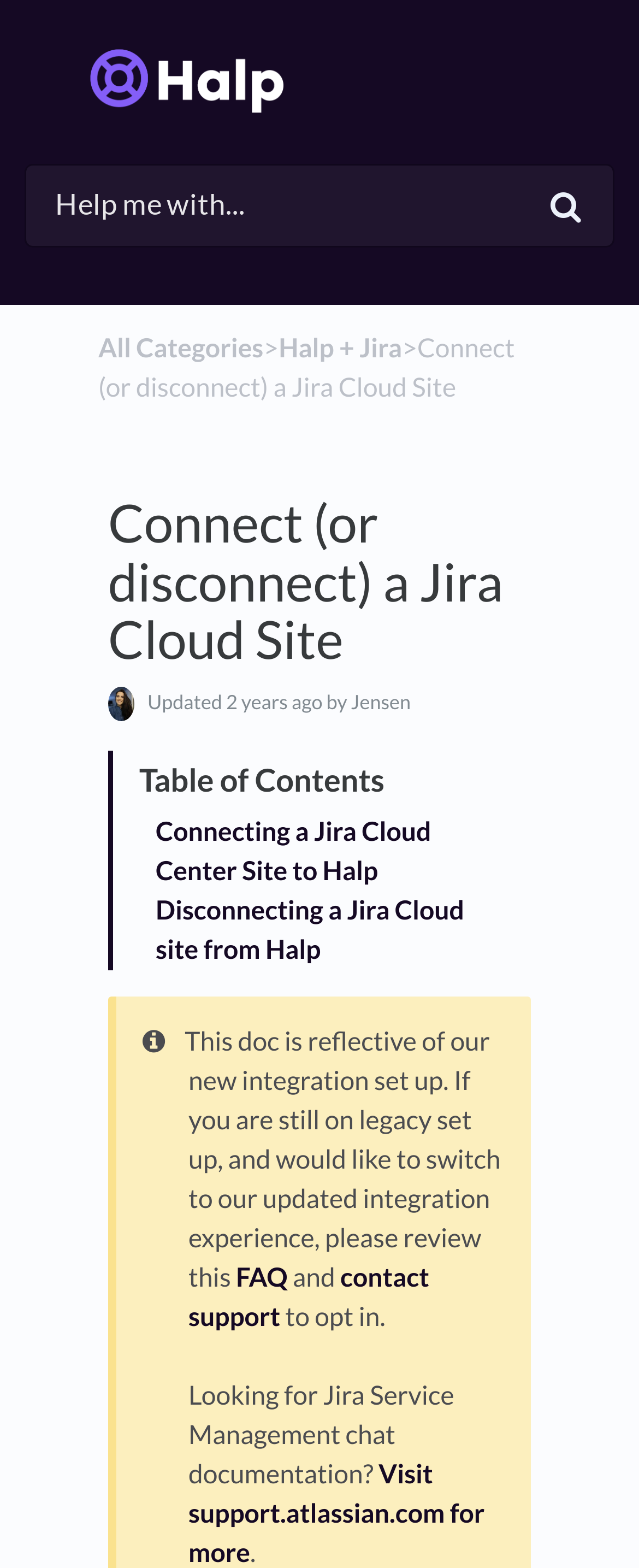What are the two options for Jira Cloud Site integration?
Look at the image and answer the question with a single word or phrase.

Connect or Disconnect